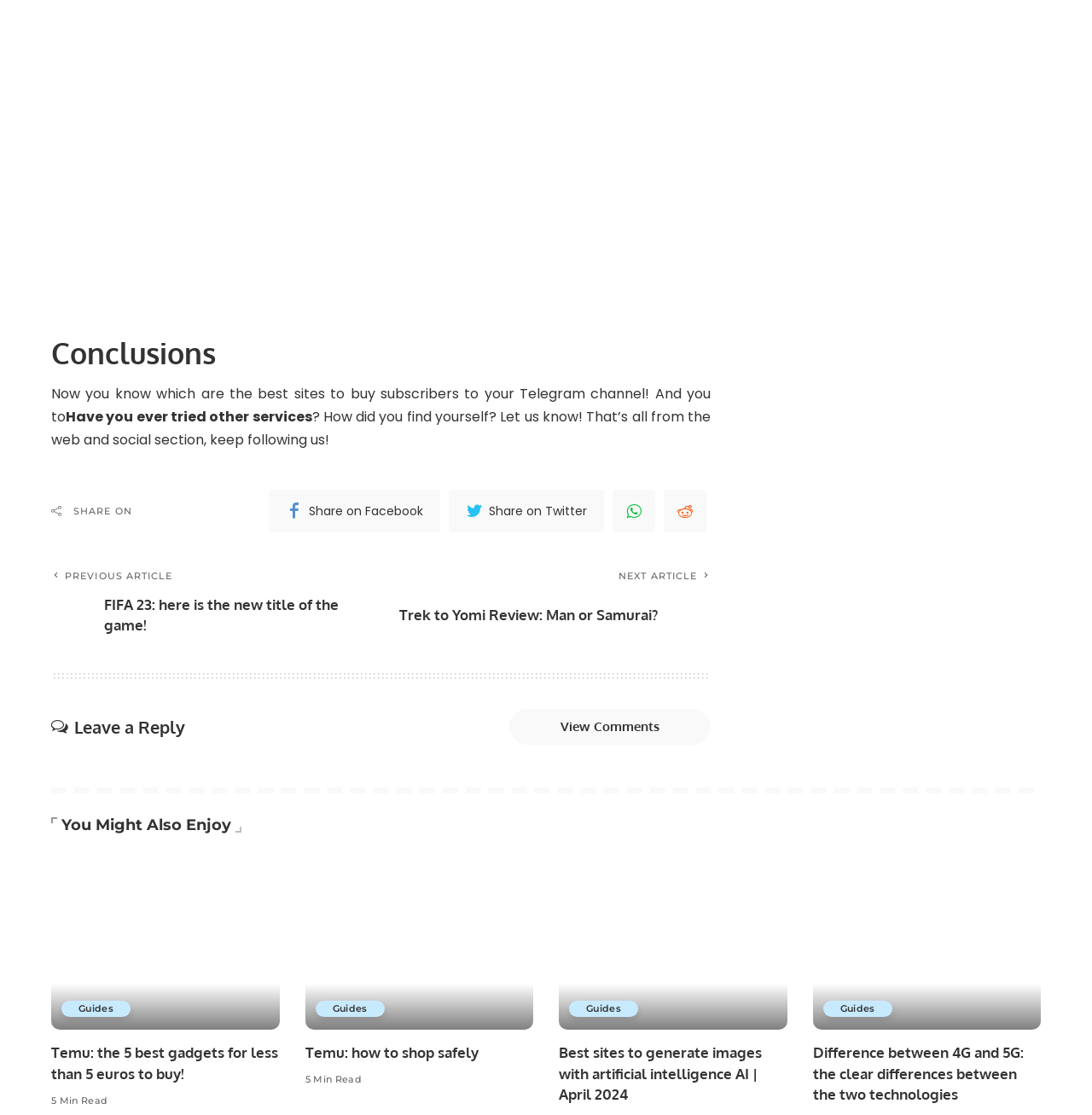What is the category of the article 'Best sites to generate images with artificial intelligence AI | April 2024'?
Give a detailed and exhaustive answer to the question.

The category of the article 'Best sites to generate images with artificial intelligence AI | April 2024' can be determined by looking at the link 'Guides' next to the article title, indicating that it belongs to the 'Guides' category.